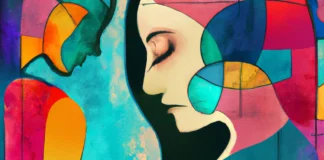Answer the question with a brief word or phrase:
What is the relationship between the two figures?

Facing each other